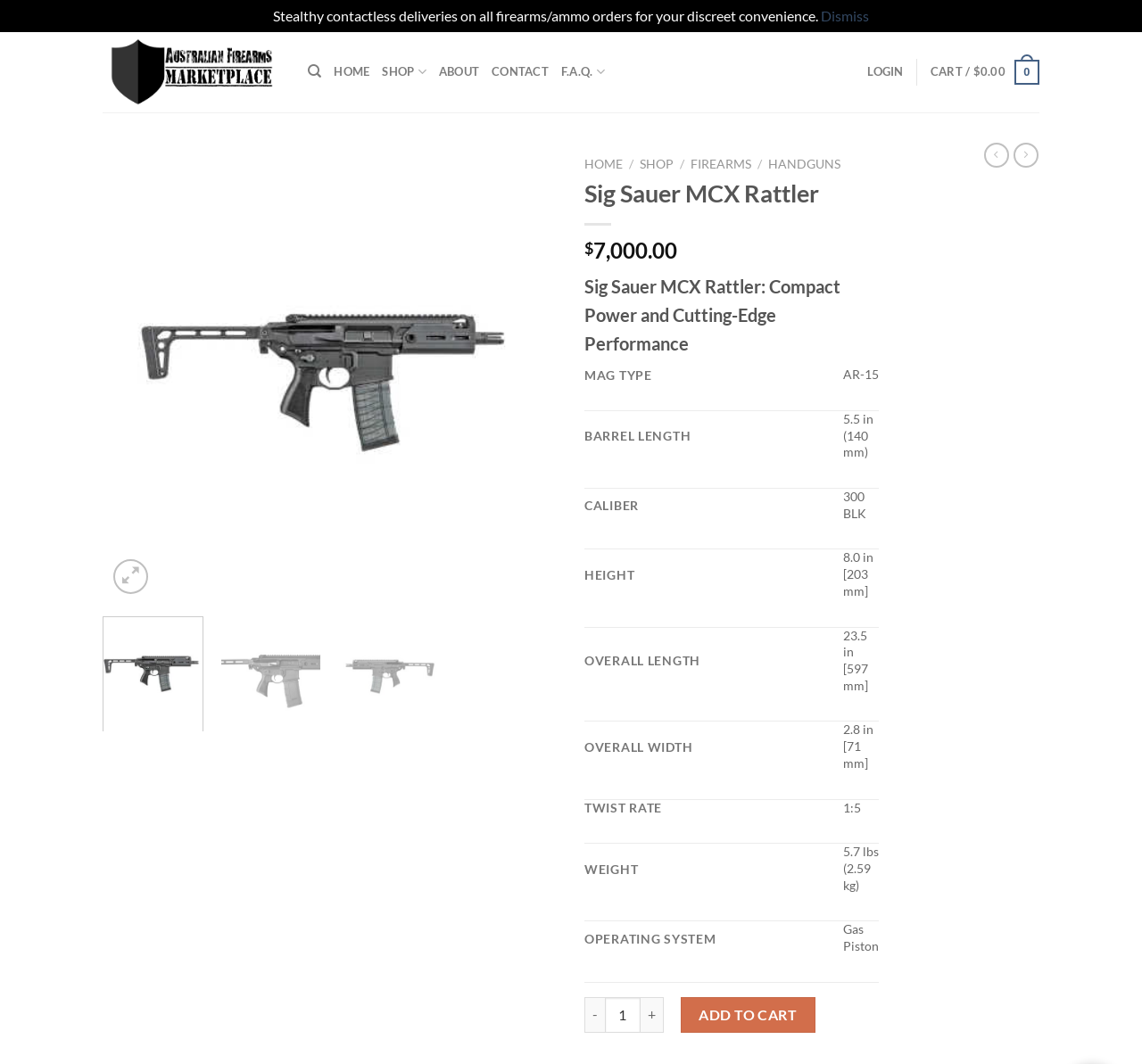Extract the bounding box coordinates of the UI element described: "Add to cart". Provide the coordinates in the format [left, top, right, bottom] with values ranging from 0 to 1.

[0.596, 0.937, 0.714, 0.971]